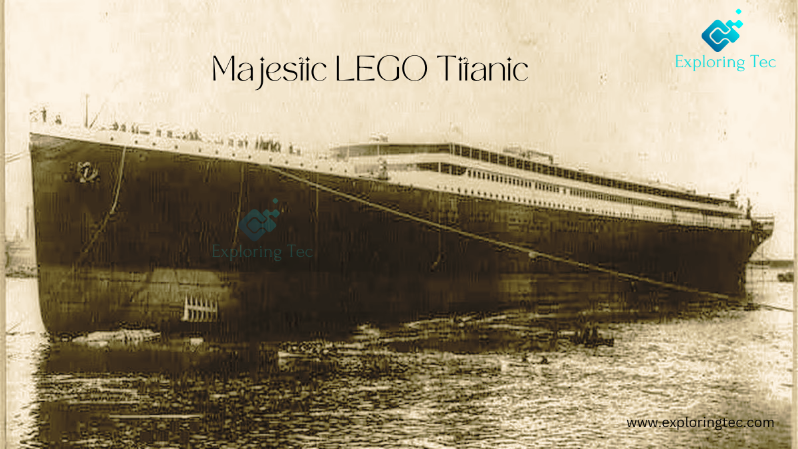Analyze the image and answer the question with as much detail as possible: 
What is the name of the logo displayed in the corner of the image?

The logo of 'Exploring Tec' is subtly positioned in the corner of the image, adding a modern touch to the classic representation of the Titanic. The inclusion of the logo suggests that the image is part of a larger project or series, and it may be related to exploring the intersection of technology and creativity.